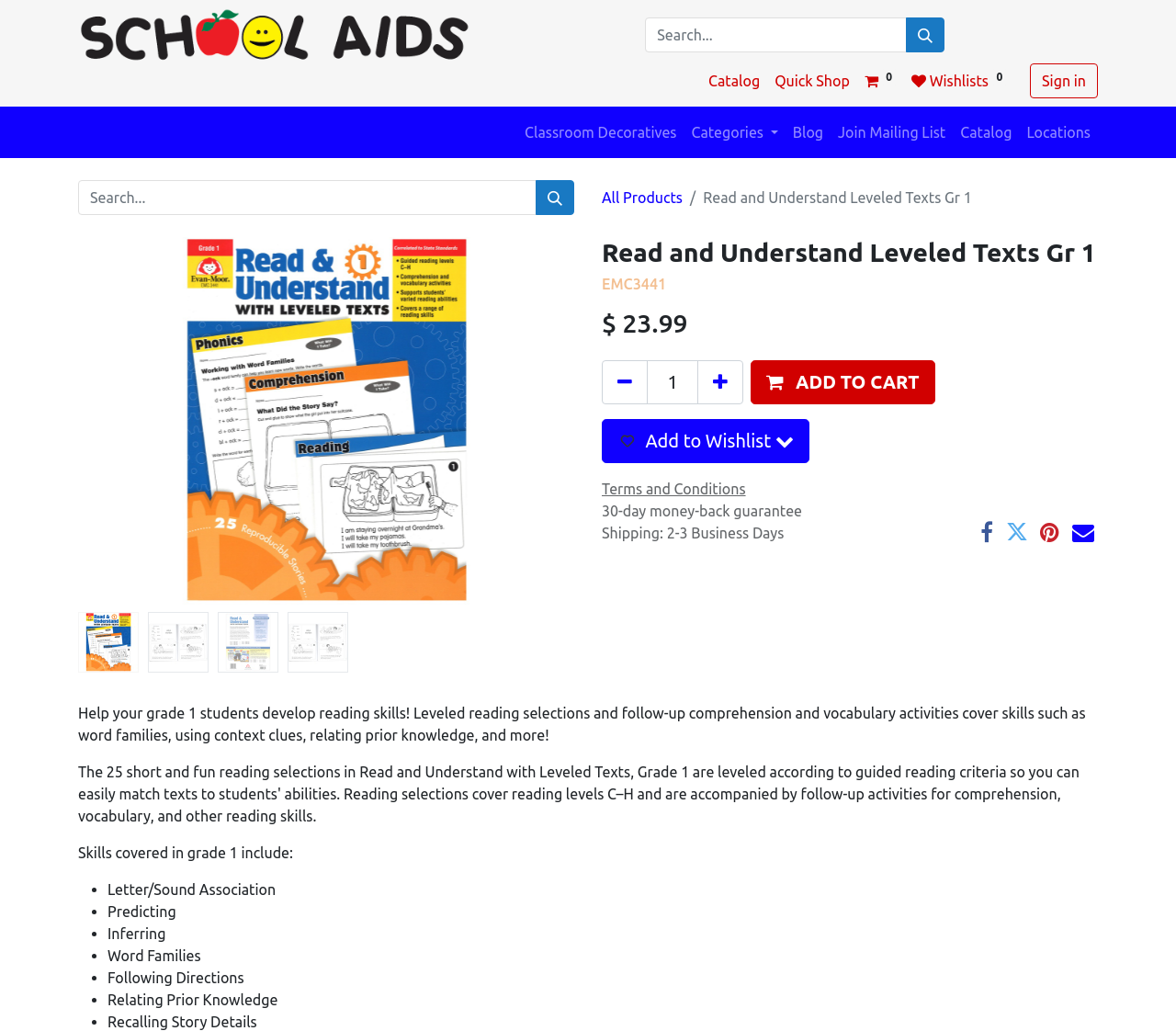Locate the bounding box of the user interface element based on this description: "Blog".

[0.668, 0.111, 0.706, 0.146]